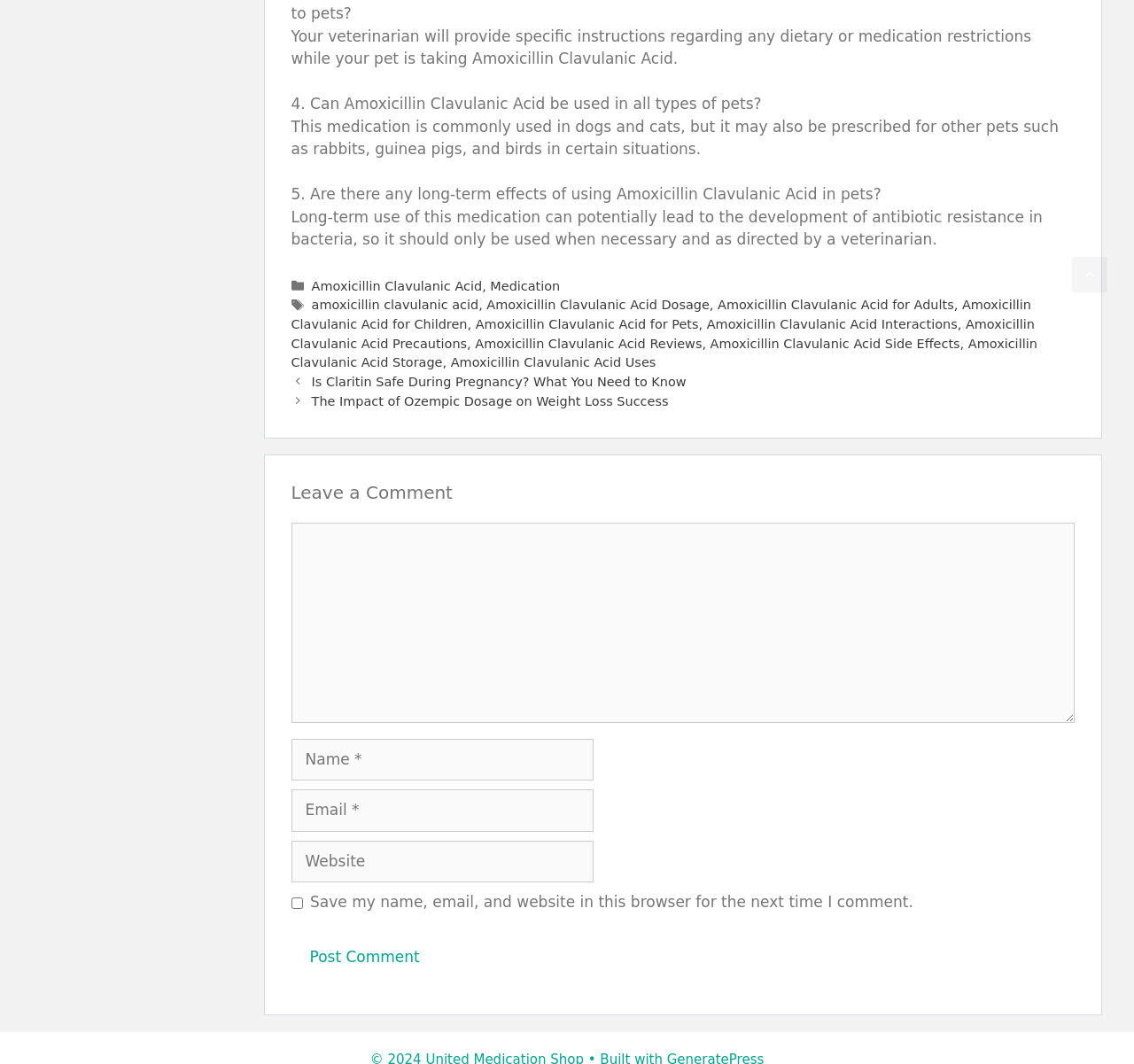Find and specify the bounding box coordinates that correspond to the clickable region for the instruction: "Click the link to Amoxicillin Clavulanic Acid".

[0.275, 0.262, 0.425, 0.275]